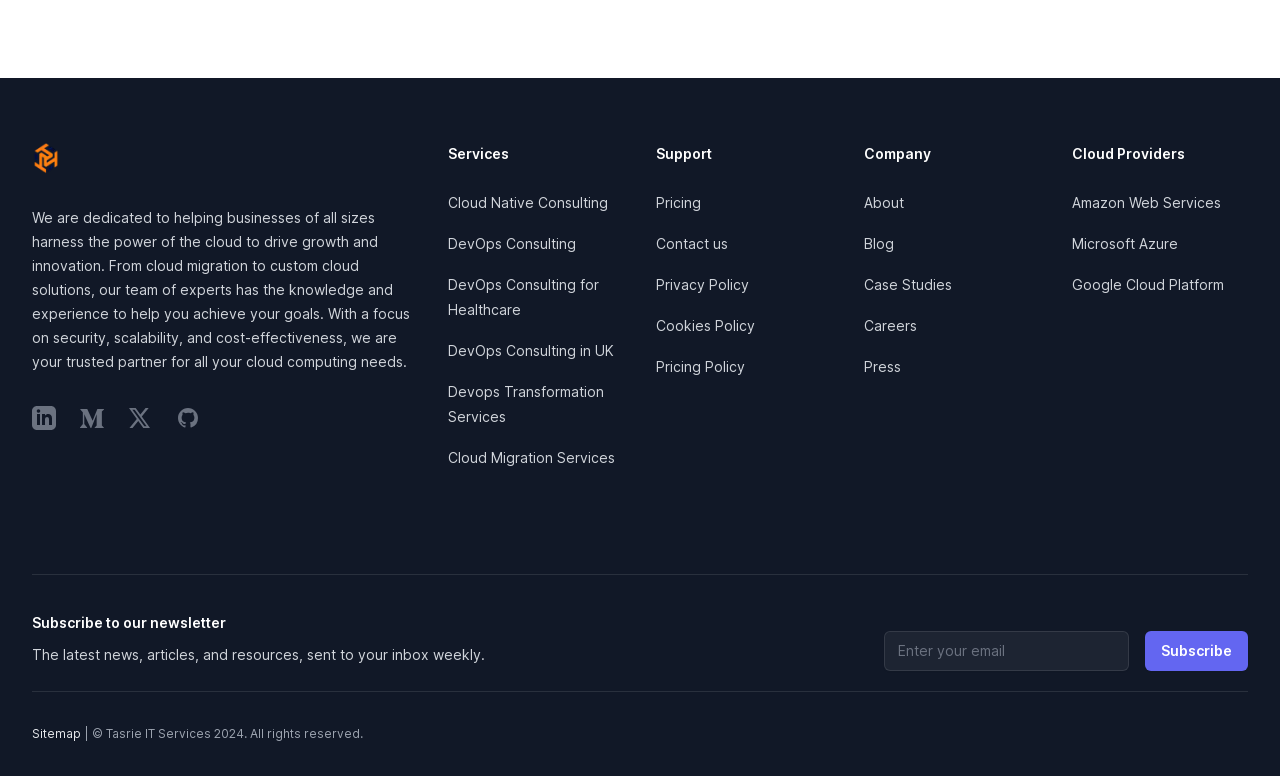Calculate the bounding box coordinates for the UI element based on the following description: "Cloud Migration Services". Ensure the coordinates are four float numbers between 0 and 1, i.e., [left, top, right, bottom].

[0.35, 0.579, 0.48, 0.601]